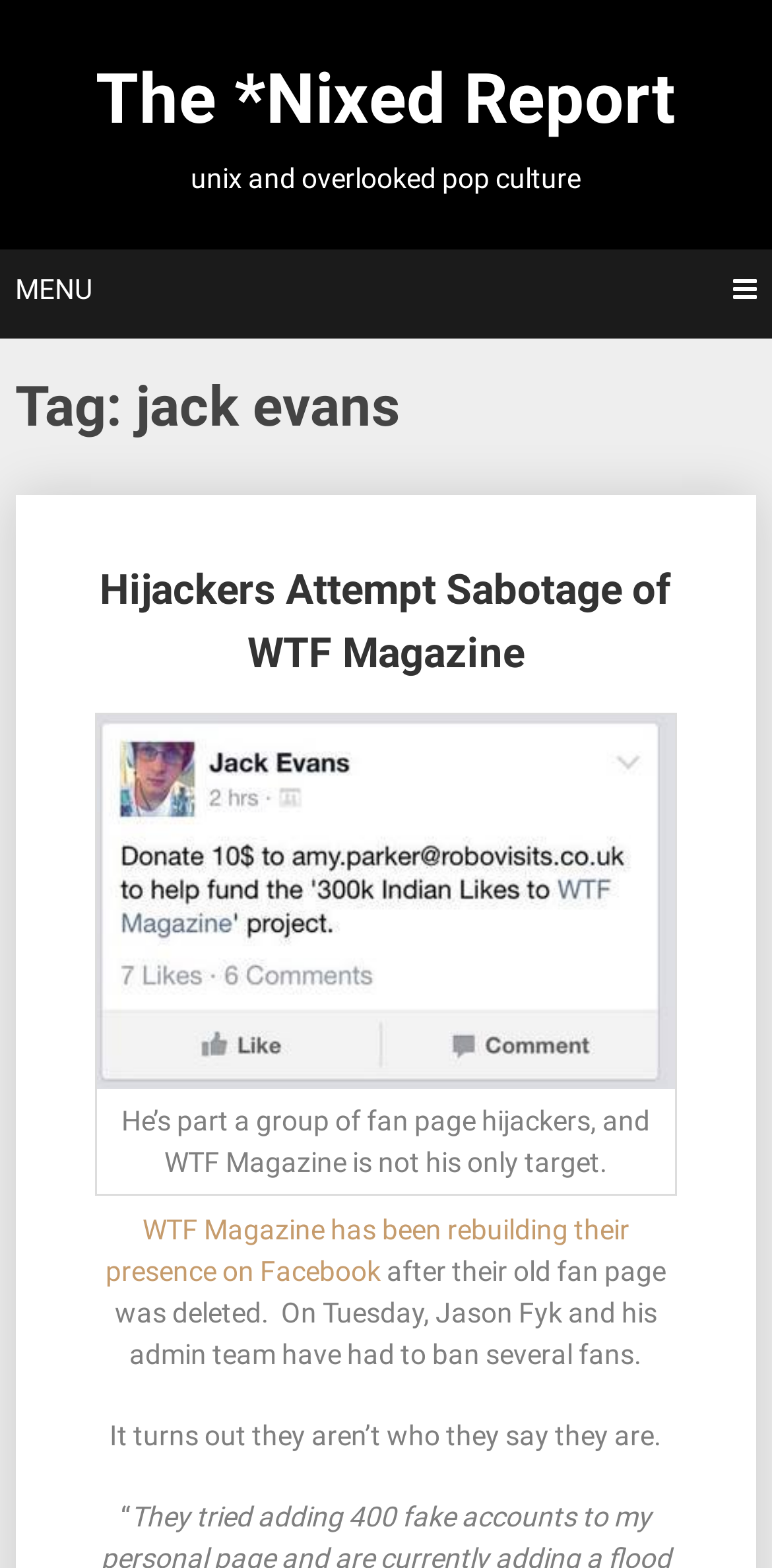What is the topic of the article?
Provide a concise answer using a single word or phrase based on the image.

WTF Magazine